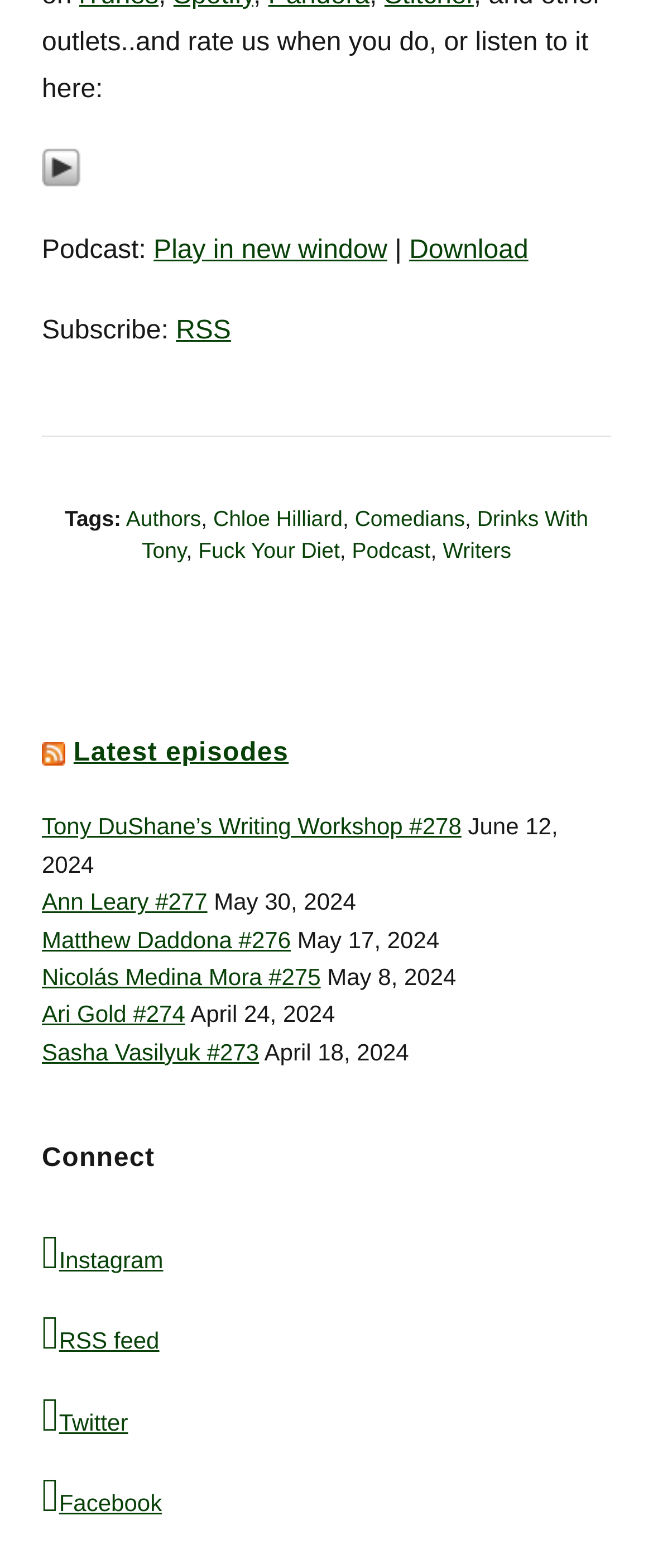What are the tags of the podcast?
Answer the question with a single word or phrase derived from the image.

Authors, Comedians, etc.